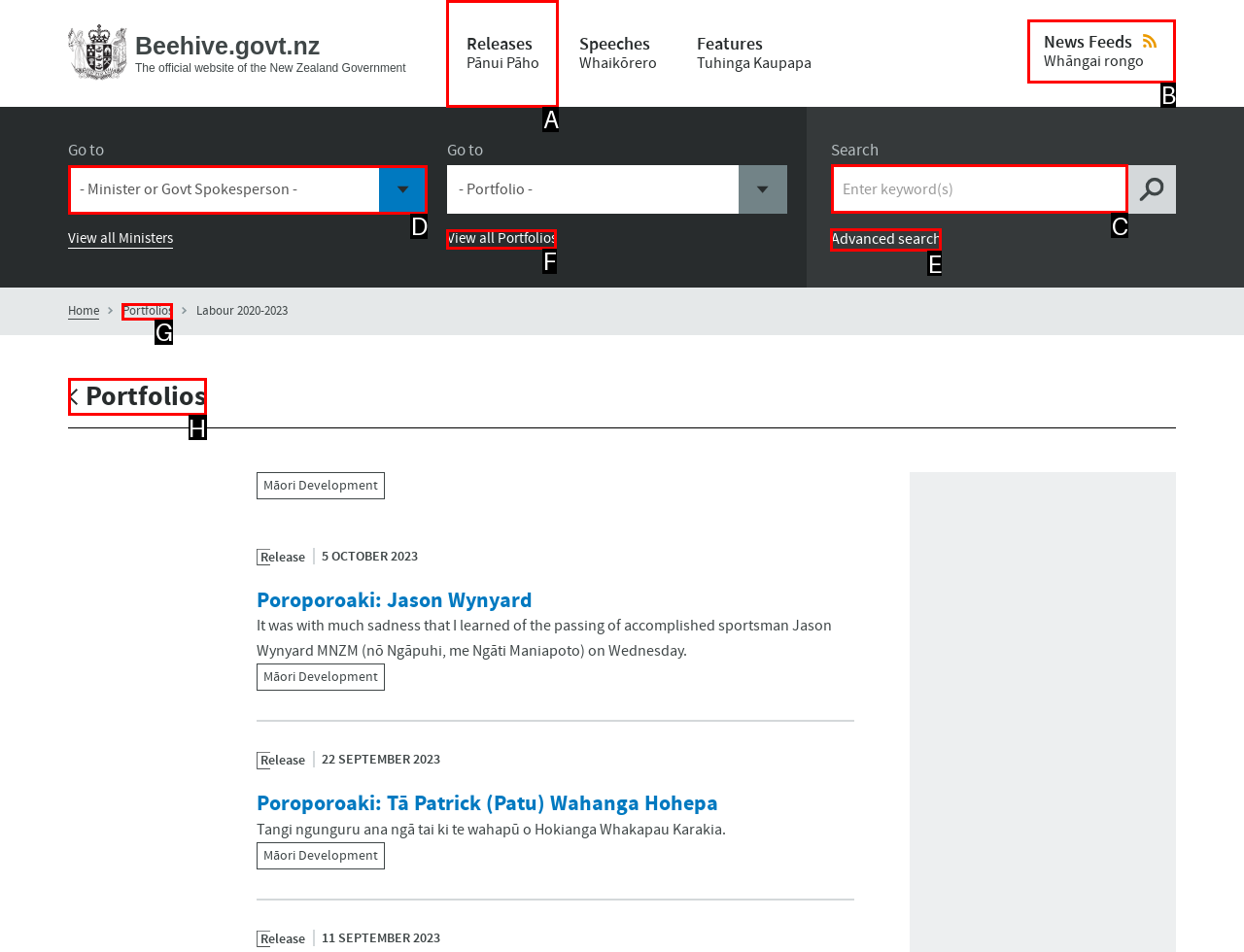Determine which option should be clicked to carry out this task: Search for something
State the letter of the correct choice from the provided options.

C